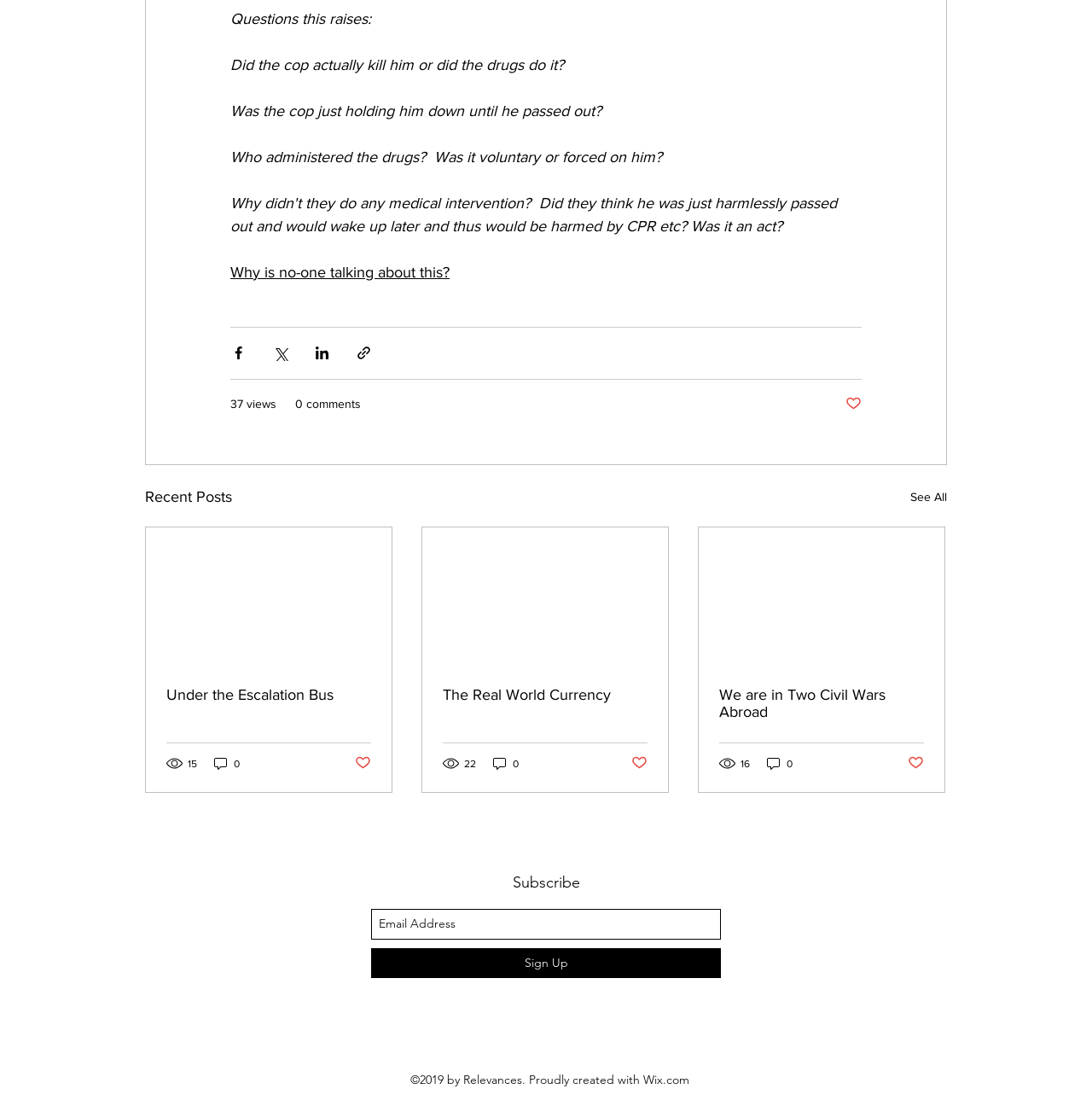How many social media sharing options are available?
Give a detailed response to the question by analyzing the screenshot.

There are four social media sharing options available, which are Facebook, Twitter, LinkedIn, and sharing via link. These options are represented by buttons with corresponding icons and text.